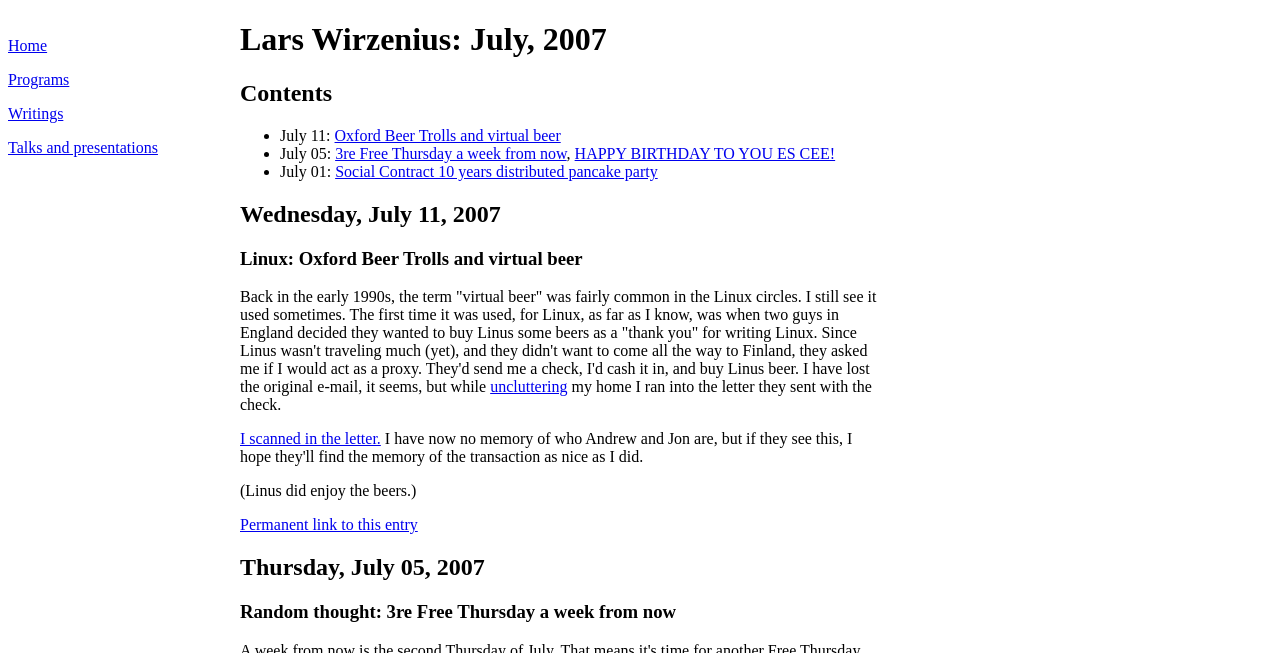Highlight the bounding box coordinates of the element that should be clicked to carry out the following instruction: "go to home page". The coordinates must be given as four float numbers ranging from 0 to 1, i.e., [left, top, right, bottom].

[0.006, 0.057, 0.037, 0.083]